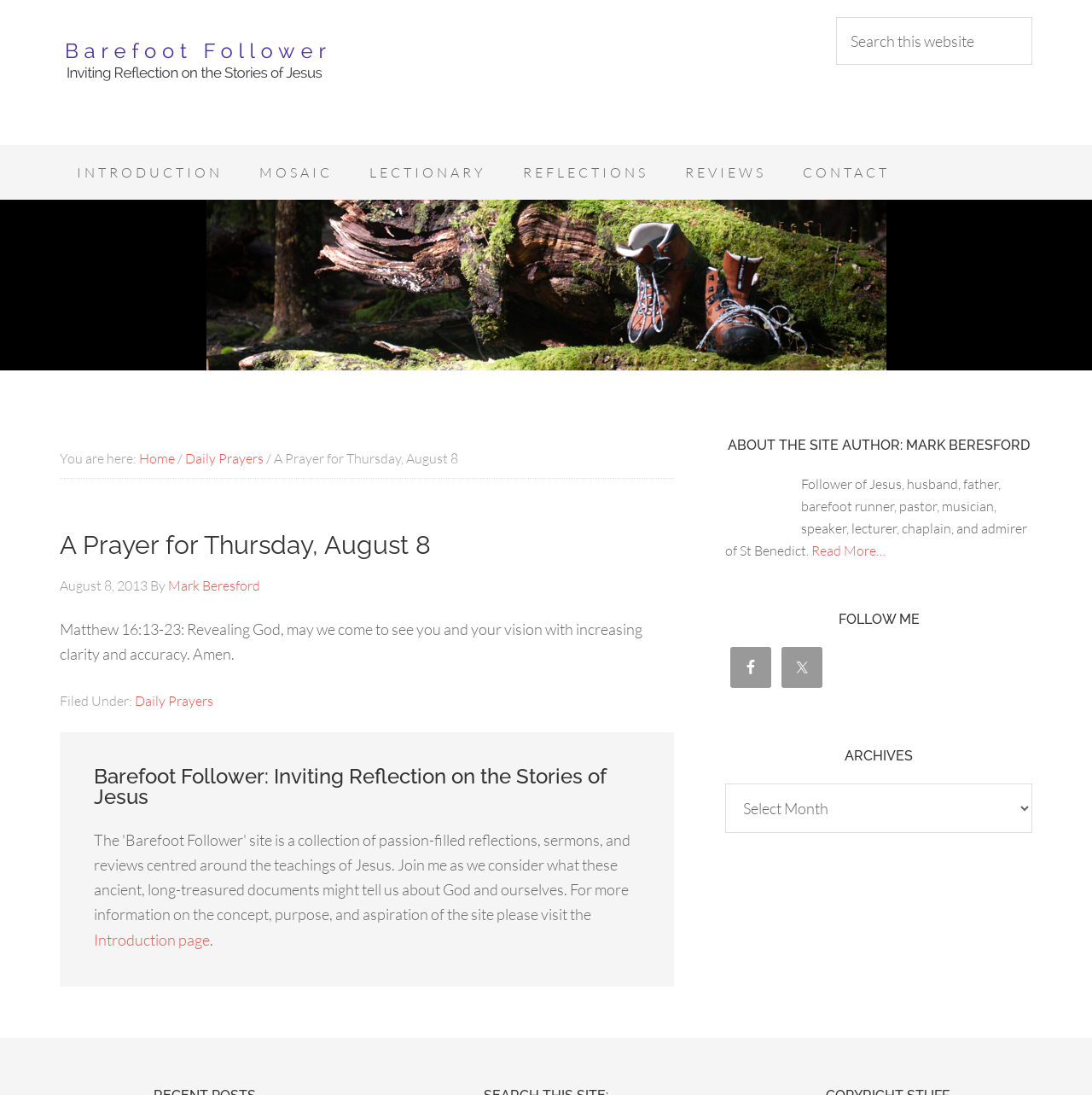What is the name of the author of the prayer?
From the image, respond using a single word or phrase.

Mark Beresford